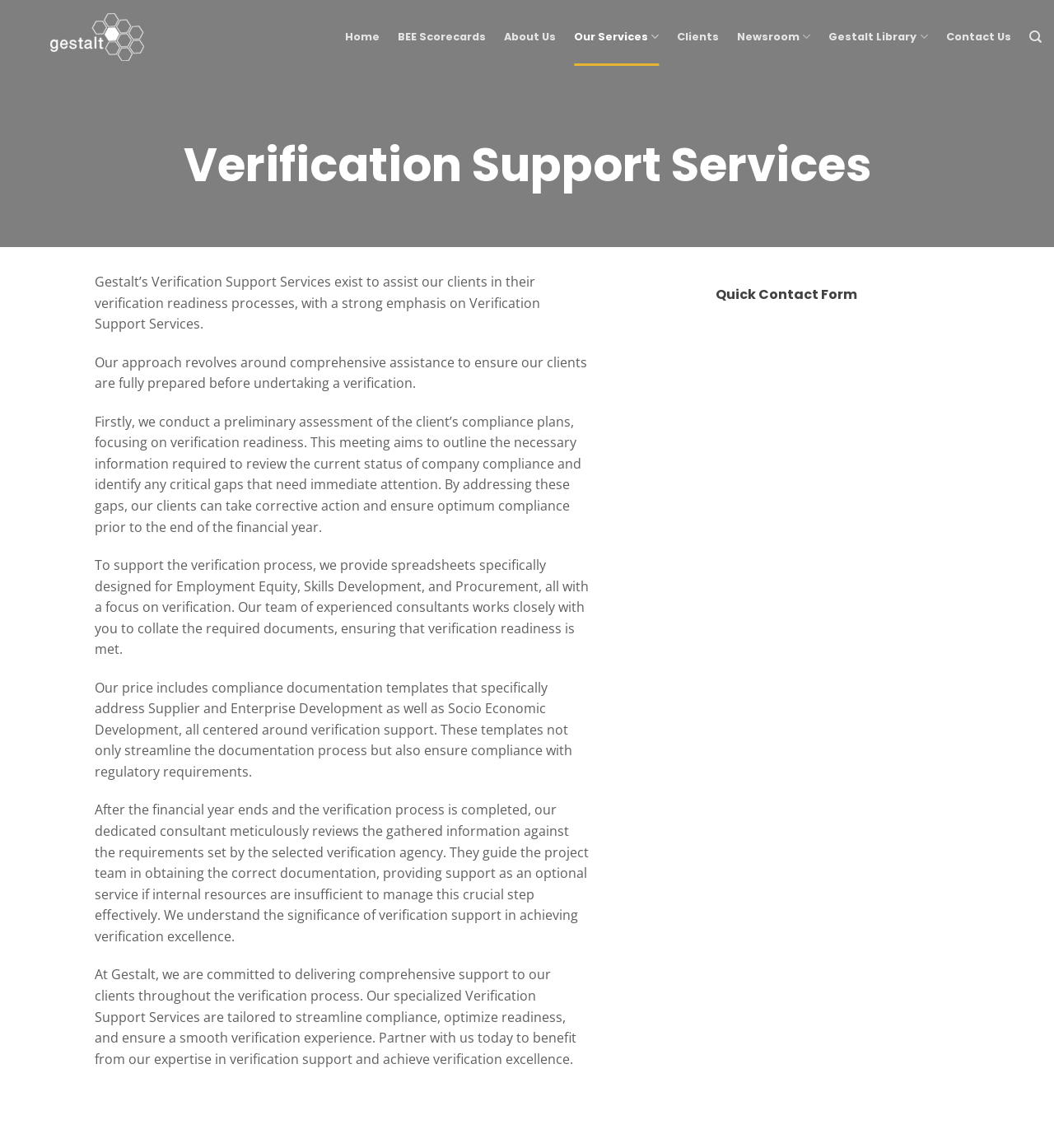Please find the bounding box coordinates for the clickable element needed to perform this instruction: "Search for something".

[0.976, 0.018, 0.988, 0.046]